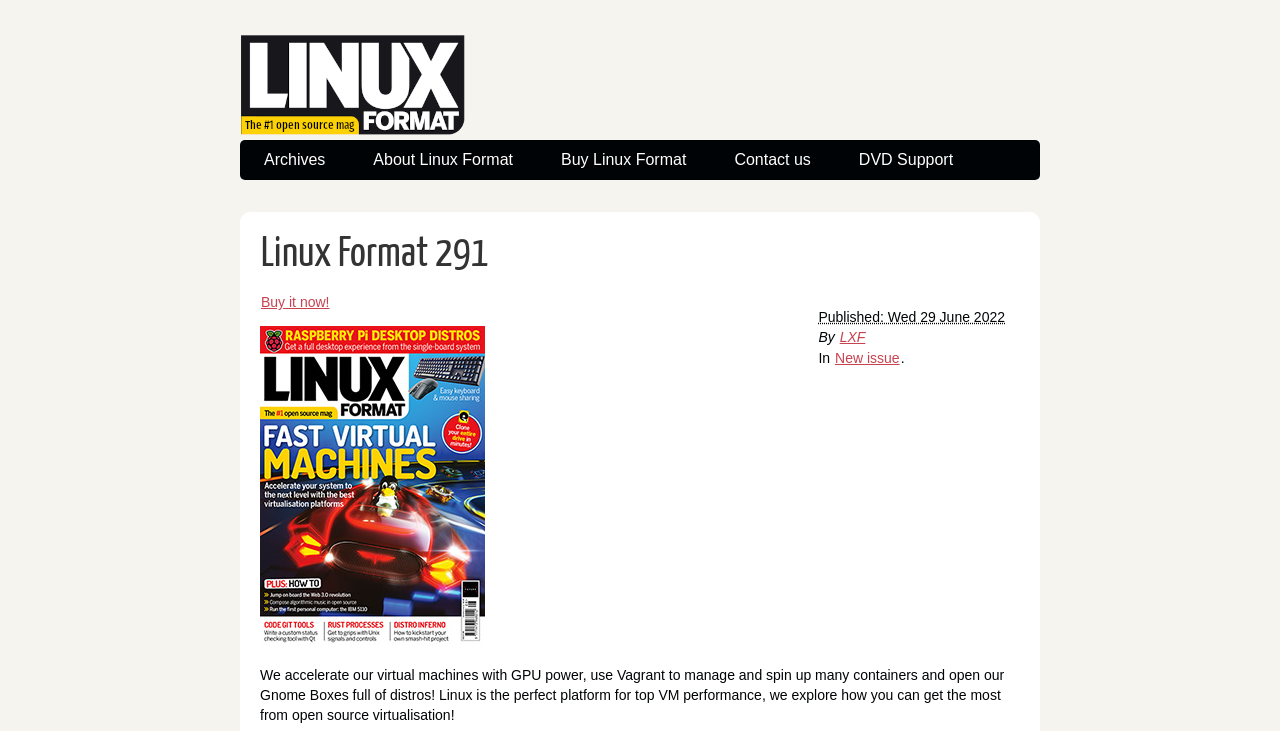What is the main heading of this webpage? Please extract and provide it.

Linux Format 291